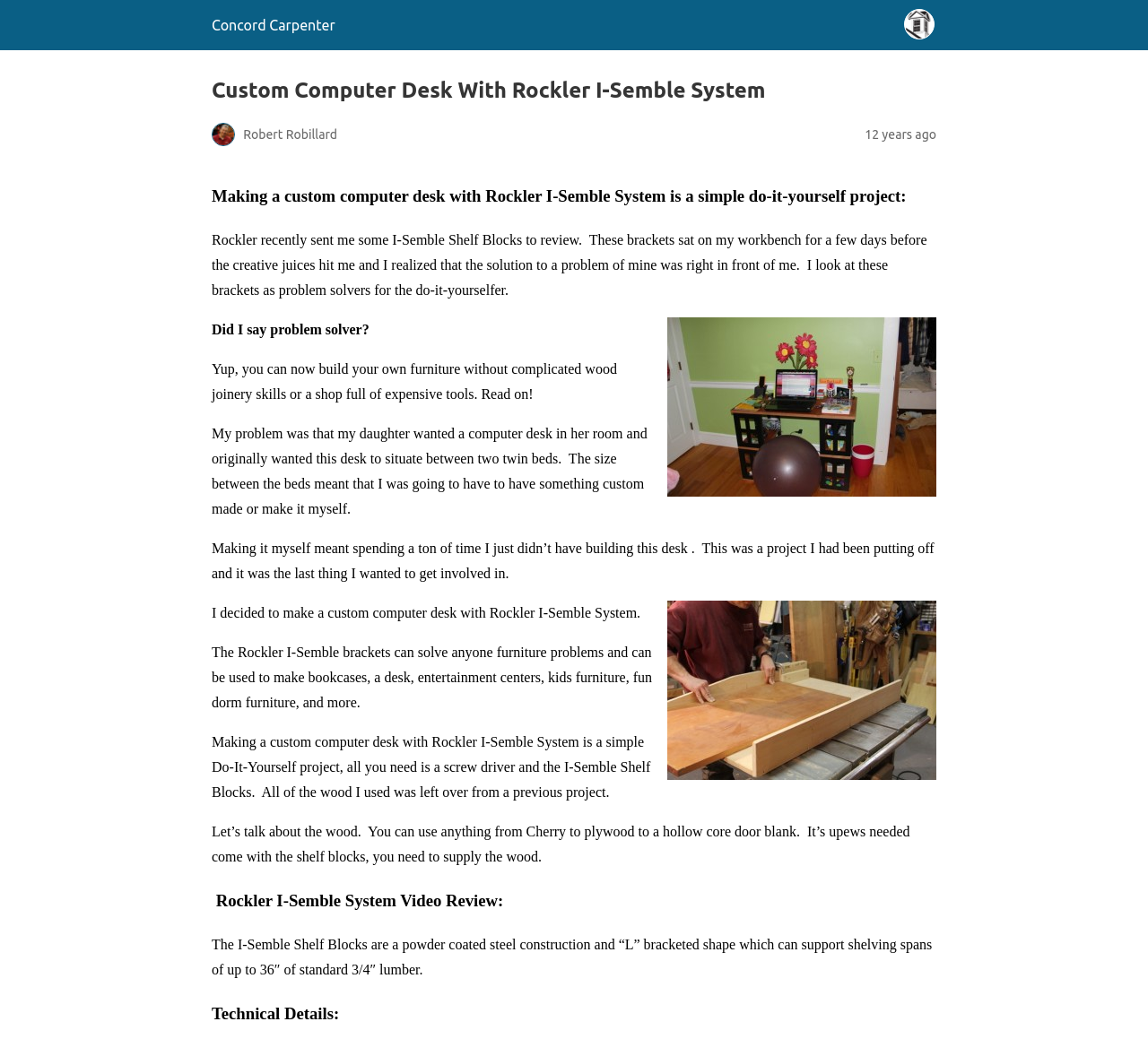What is required to make a custom computer desk?
Using the details shown in the screenshot, provide a comprehensive answer to the question.

The text states that making a custom computer desk with Rockler I-Semble System is a simple Do-It-Yourself project, all you need is a screw driver and the I-Semble Shelf Blocks.